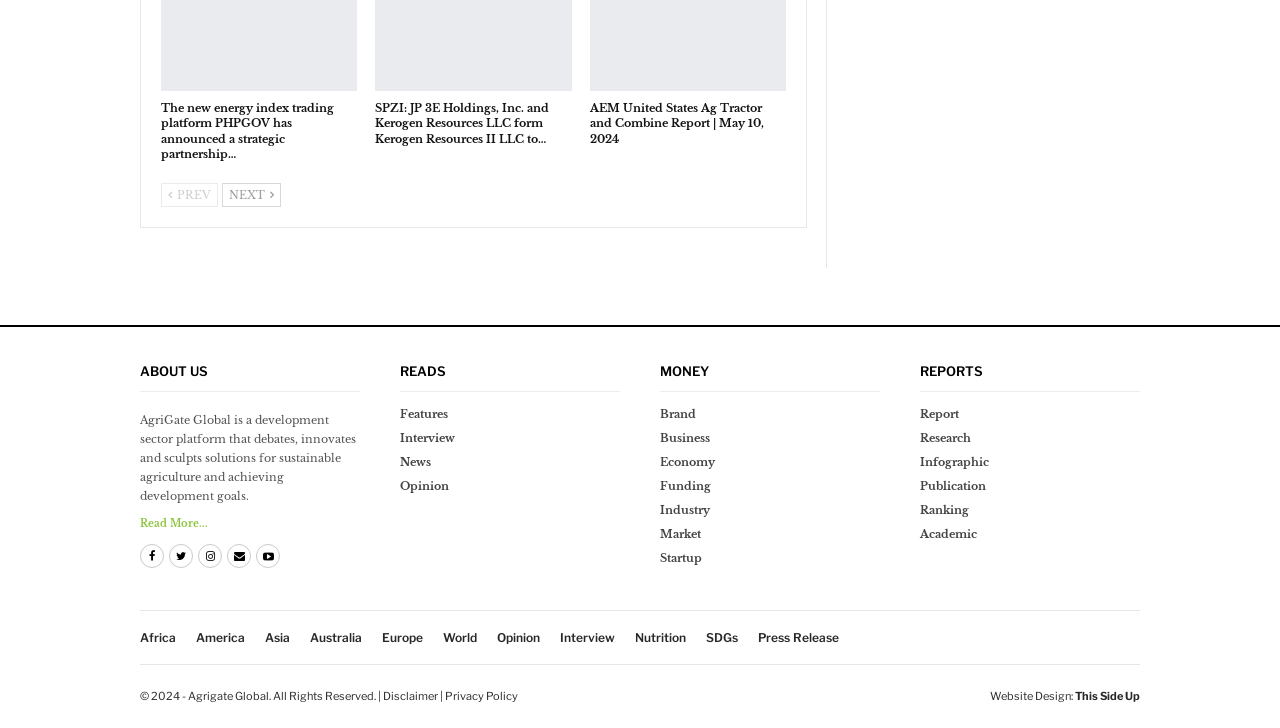Determine the bounding box coordinates of the clickable element to complete this instruction: "Read more about AgriGate Global". Provide the coordinates in the format of four float numbers between 0 and 1, [left, top, right, bottom].

[0.109, 0.71, 0.162, 0.727]